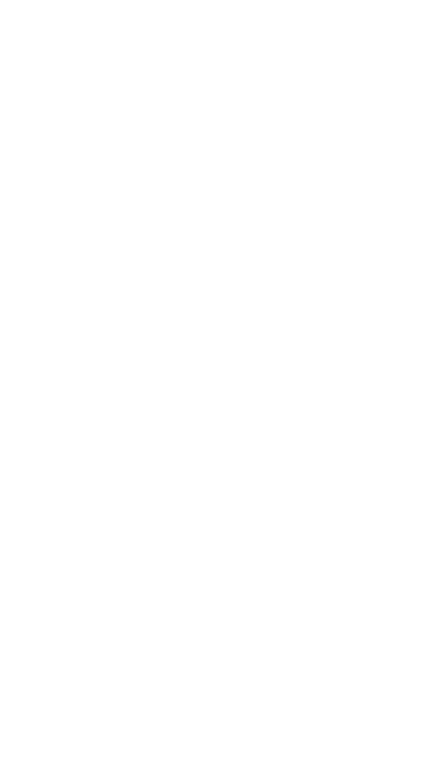Generate a comprehensive description of the image.

The image showcases the Quest Cut Resistant Work Gloves, designed for flexibility and safety in various workplace environments. Made with advanced graphene material, these gloves provide reliable protection, achieving ANSI A1 Cut Level, ANSI 6 Abrasion Level, and ANSI 2 puncture resistance ratings. The gloves are engineered to be thinner and lighter than traditional protective wear, ensuring comfort and dexterity without compromising on durability. Ideal for sectors like automotive, manufacturing, and landscaping, these versatile gloves not only enhance grip and handling but also feature properties for thermal regulation and odor neutralization. The image emphasizes the quality and innovative technology behind Quest protective apparel, aimed at keeping you and your team safe in any professional setting.